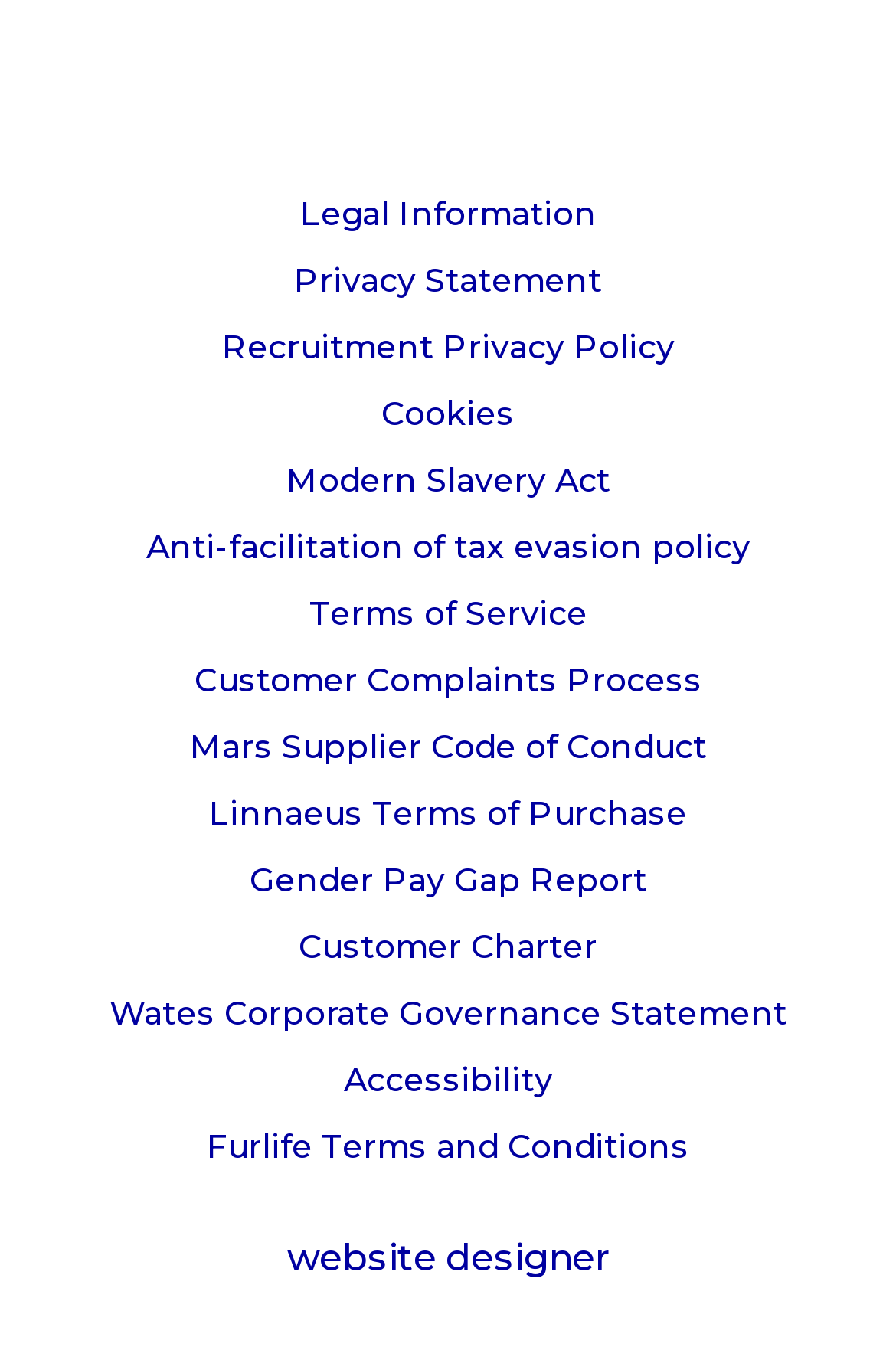What is the first link on the webpage?
Refer to the image and provide a concise answer in one word or phrase.

Legal Information